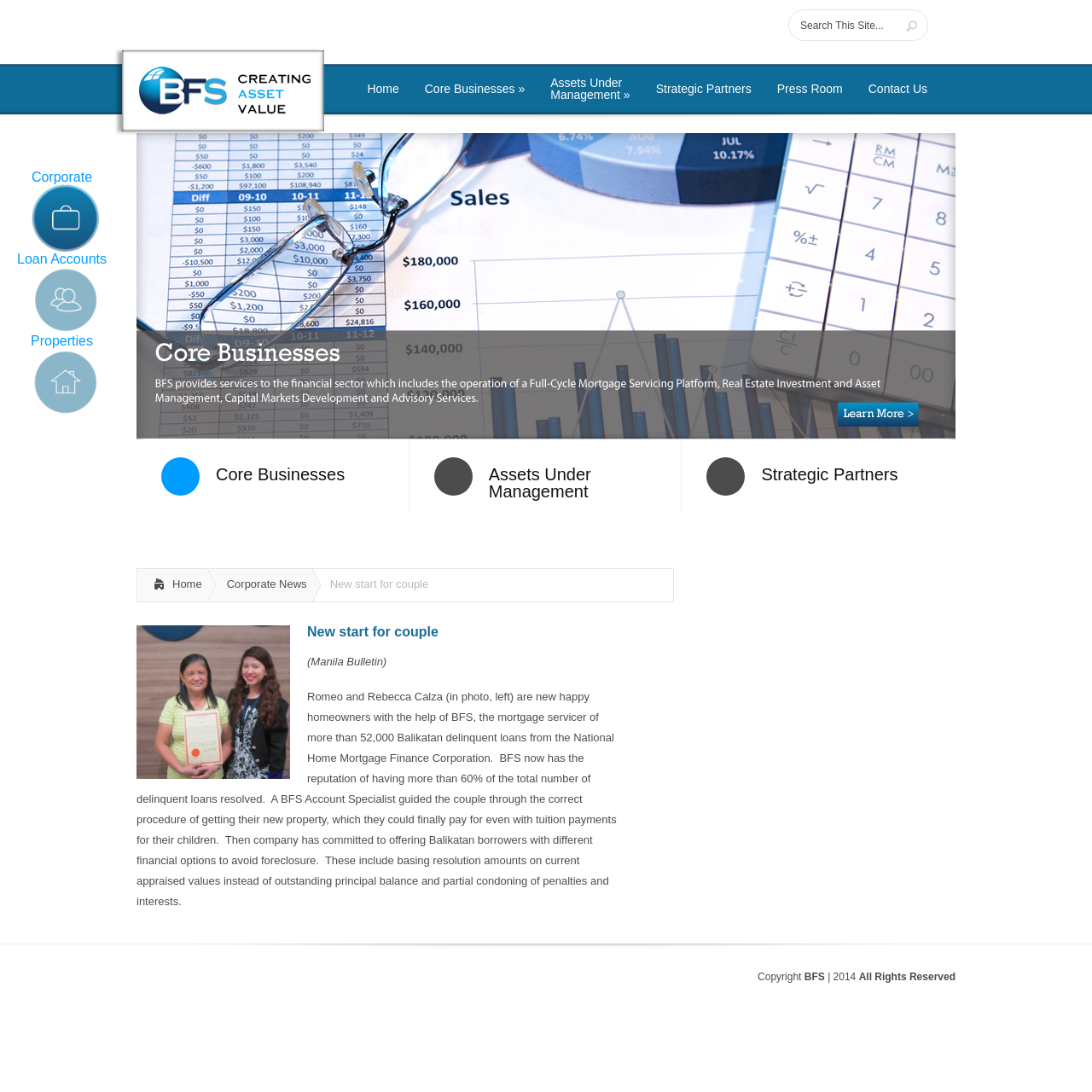Please specify the bounding box coordinates of the element that should be clicked to execute the given instruction: 'View the 'Gallery''. Ensure the coordinates are four float numbers between 0 and 1, expressed as [left, top, right, bottom].

None